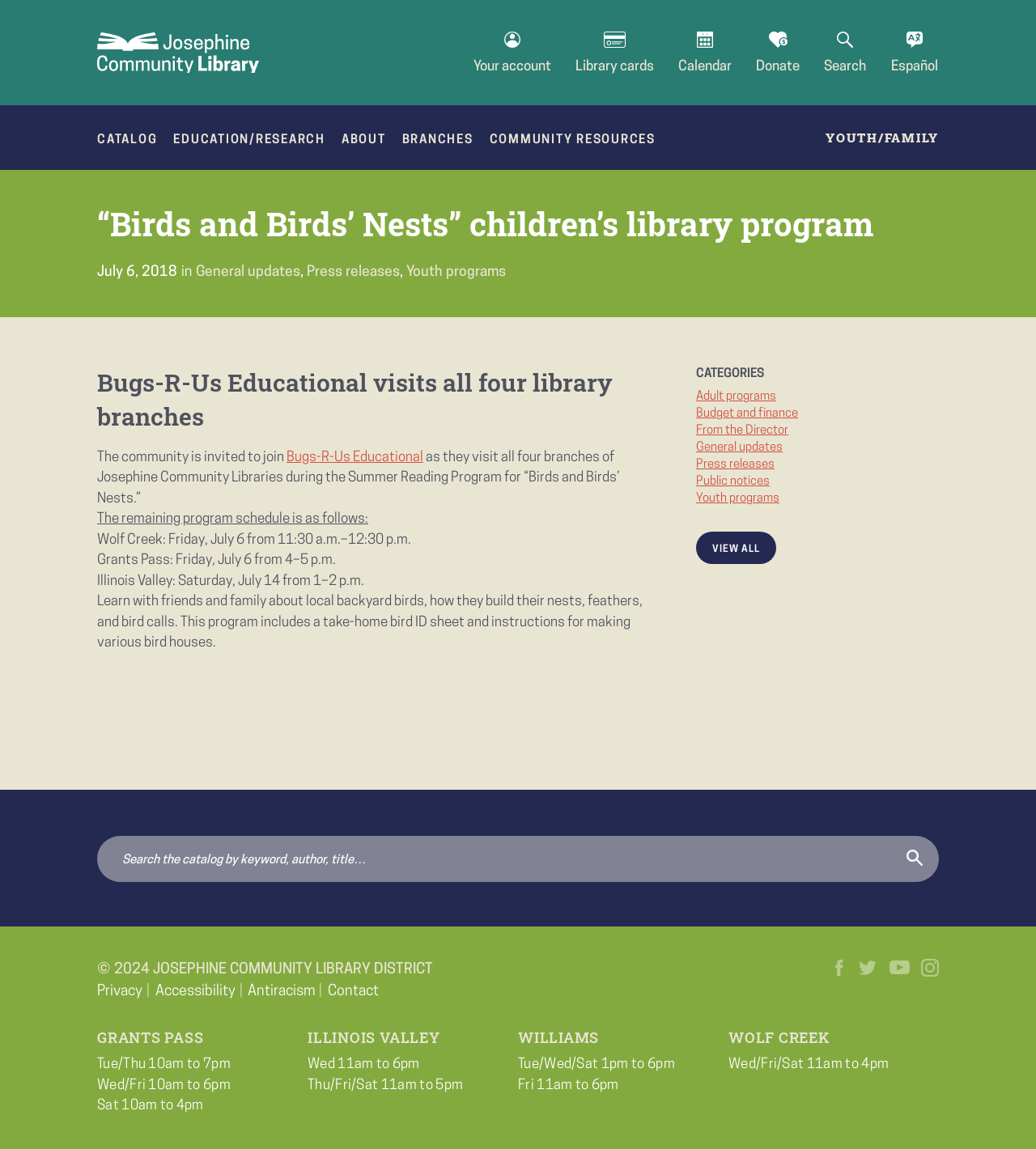Locate the bounding box coordinates of the element to click to perform the following action: 'Visit the 'Grants Pass' branch page'. The coordinates should be given as four float values between 0 and 1, in the form of [left, top, right, bottom].

[0.094, 0.894, 0.197, 0.911]